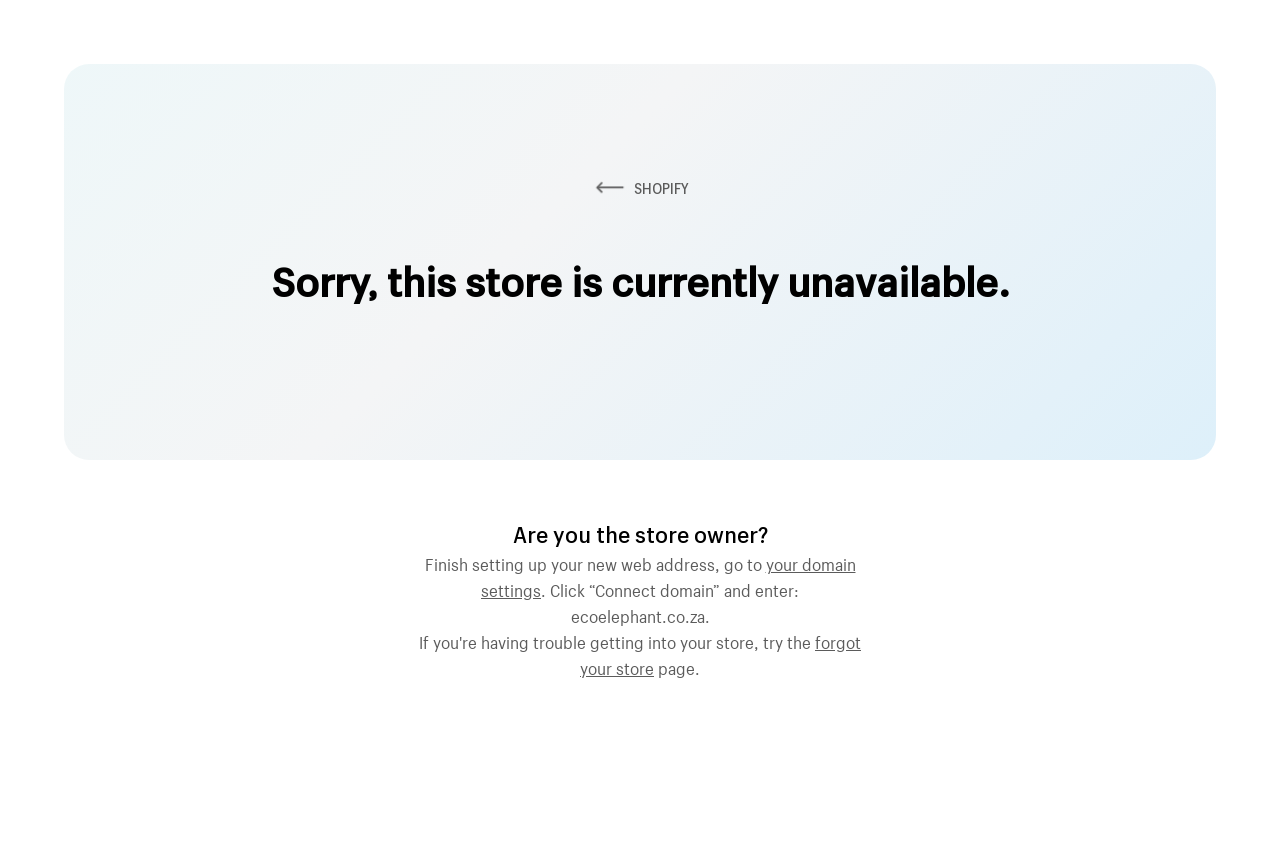Given the description of the UI element: "SHOPIFY", predict the bounding box coordinates in the form of [left, top, right, bottom], with each value being a float between 0 and 1.

[0.462, 0.211, 0.538, 0.233]